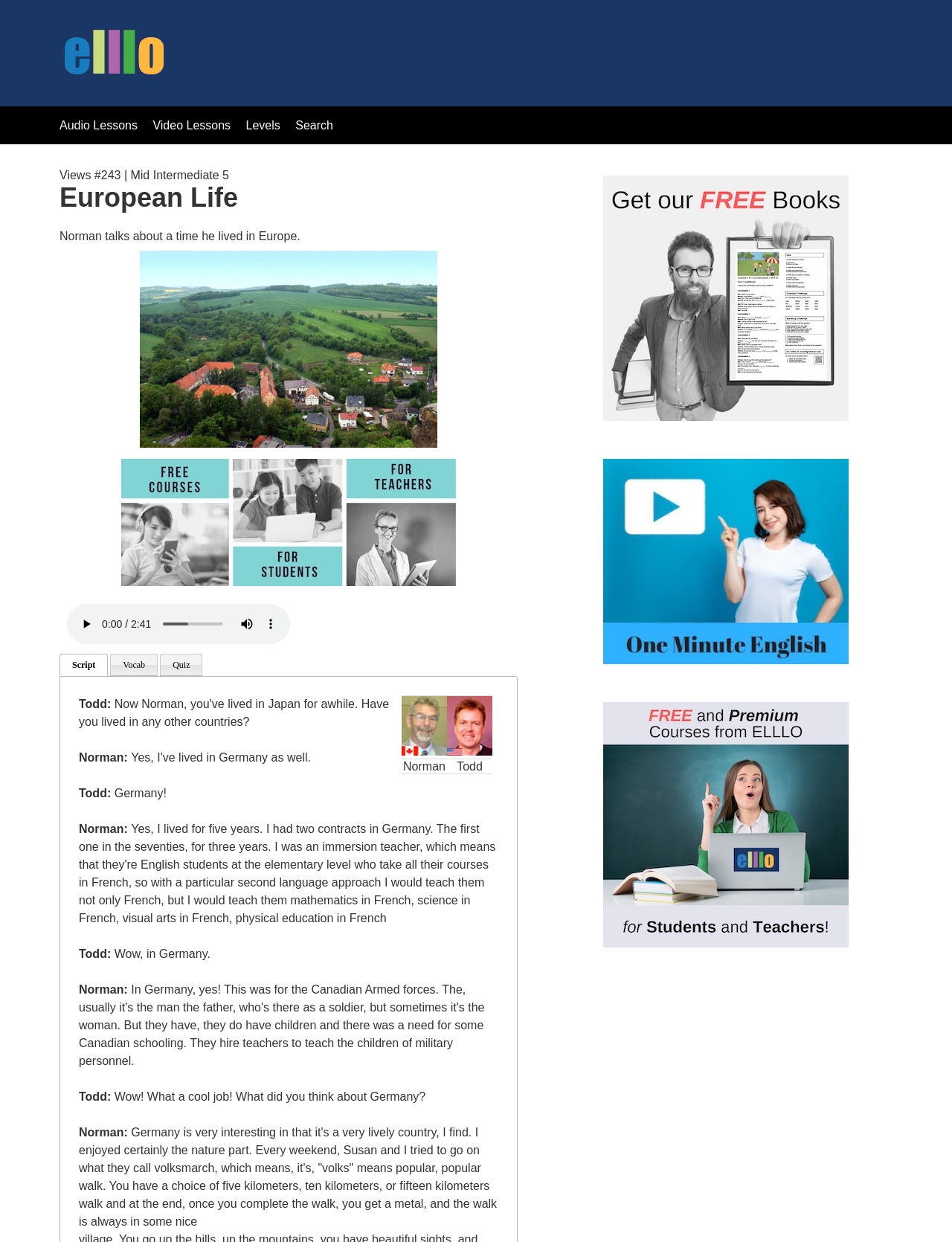What is the purpose of the audio player?
By examining the image, provide a one-word or phrase answer.

To play audio lessons